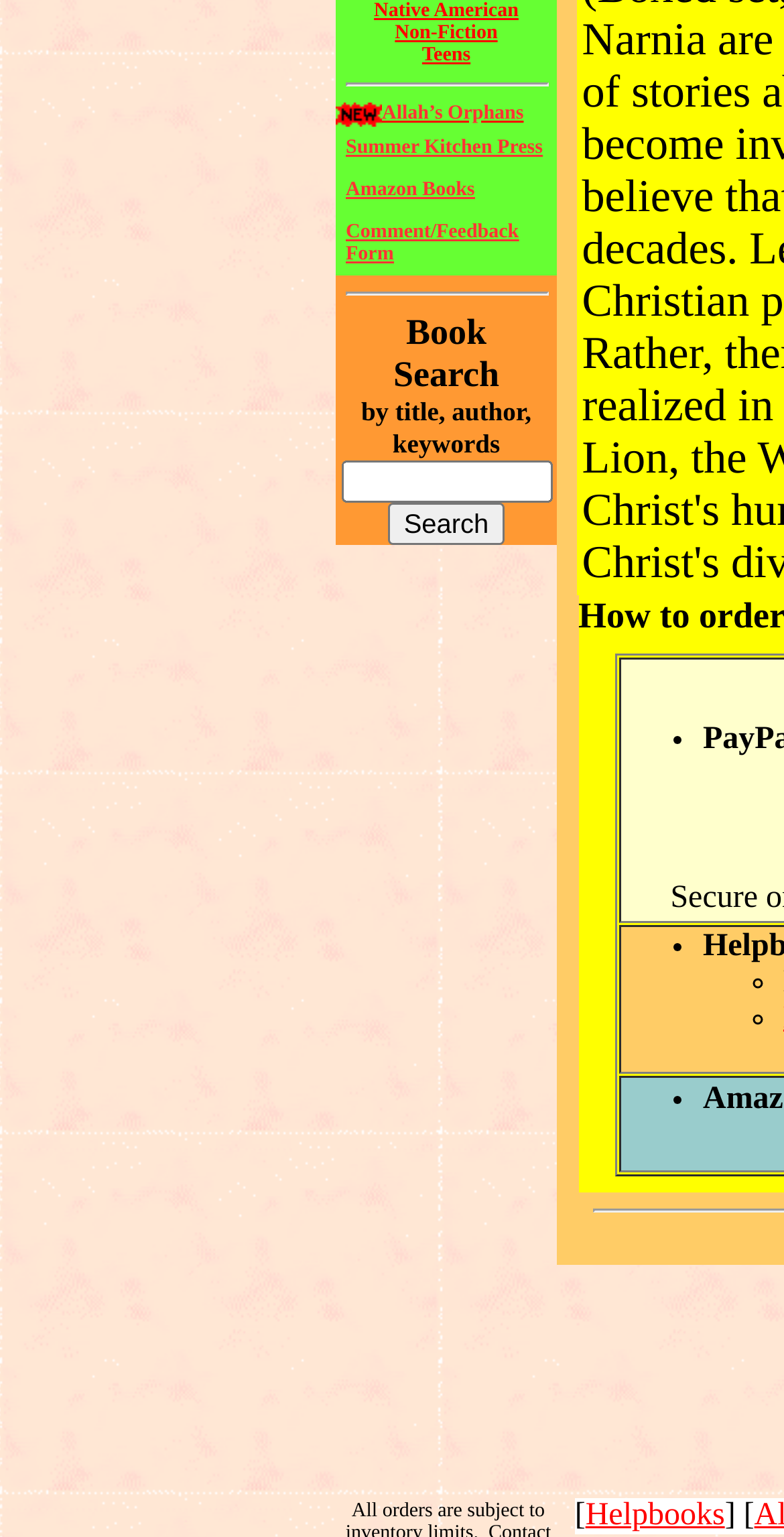Bounding box coordinates should be provided in the format (top-left x, top-left y, bottom-right x, bottom-right y) with all values between 0 and 1. Identify the bounding box for this UI element: Non-Fiction

[0.504, 0.008, 0.635, 0.03]